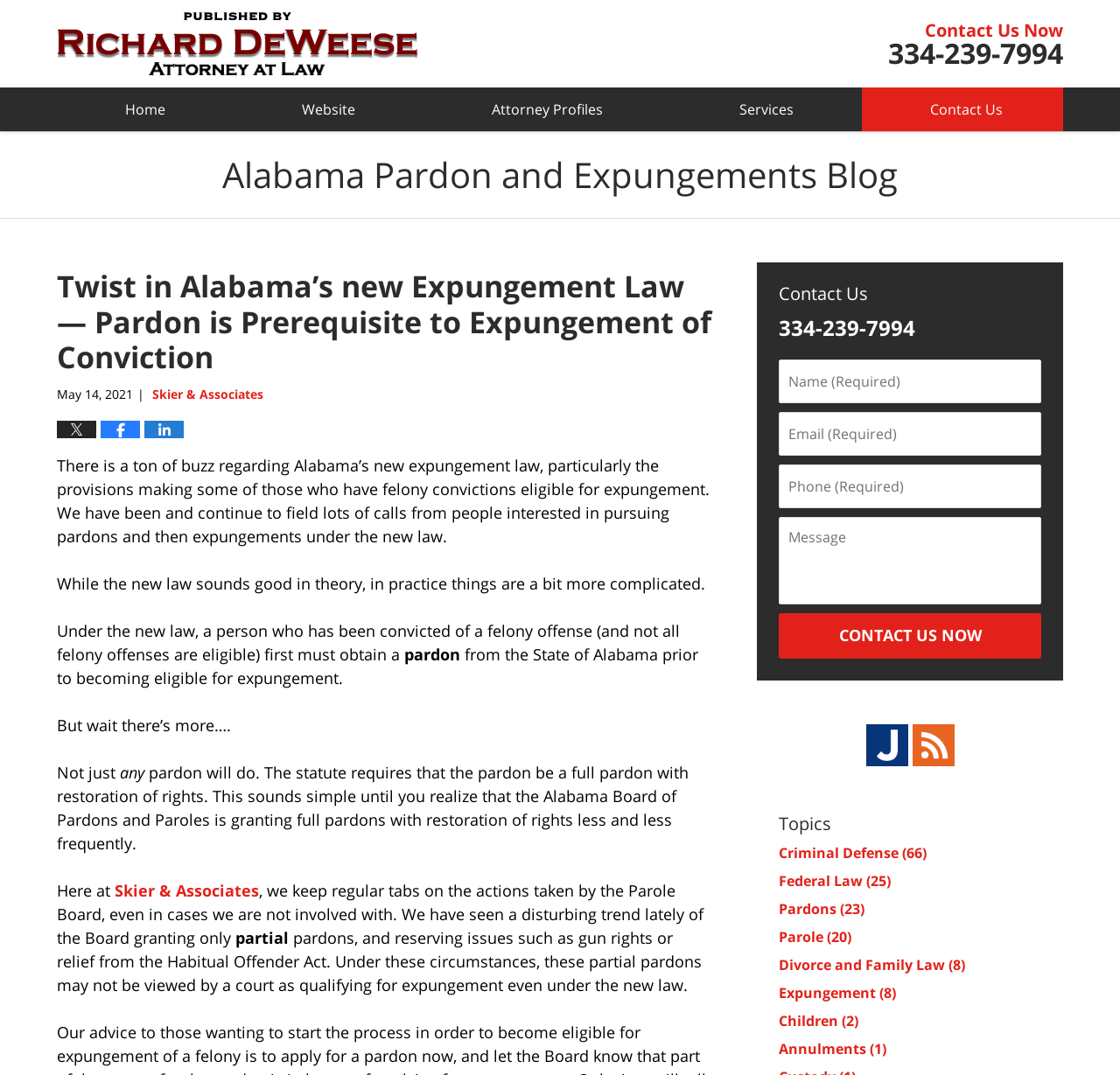Show the bounding box coordinates of the region that should be clicked to follow the instruction: "Click the 'Log in to Reply' link."

None